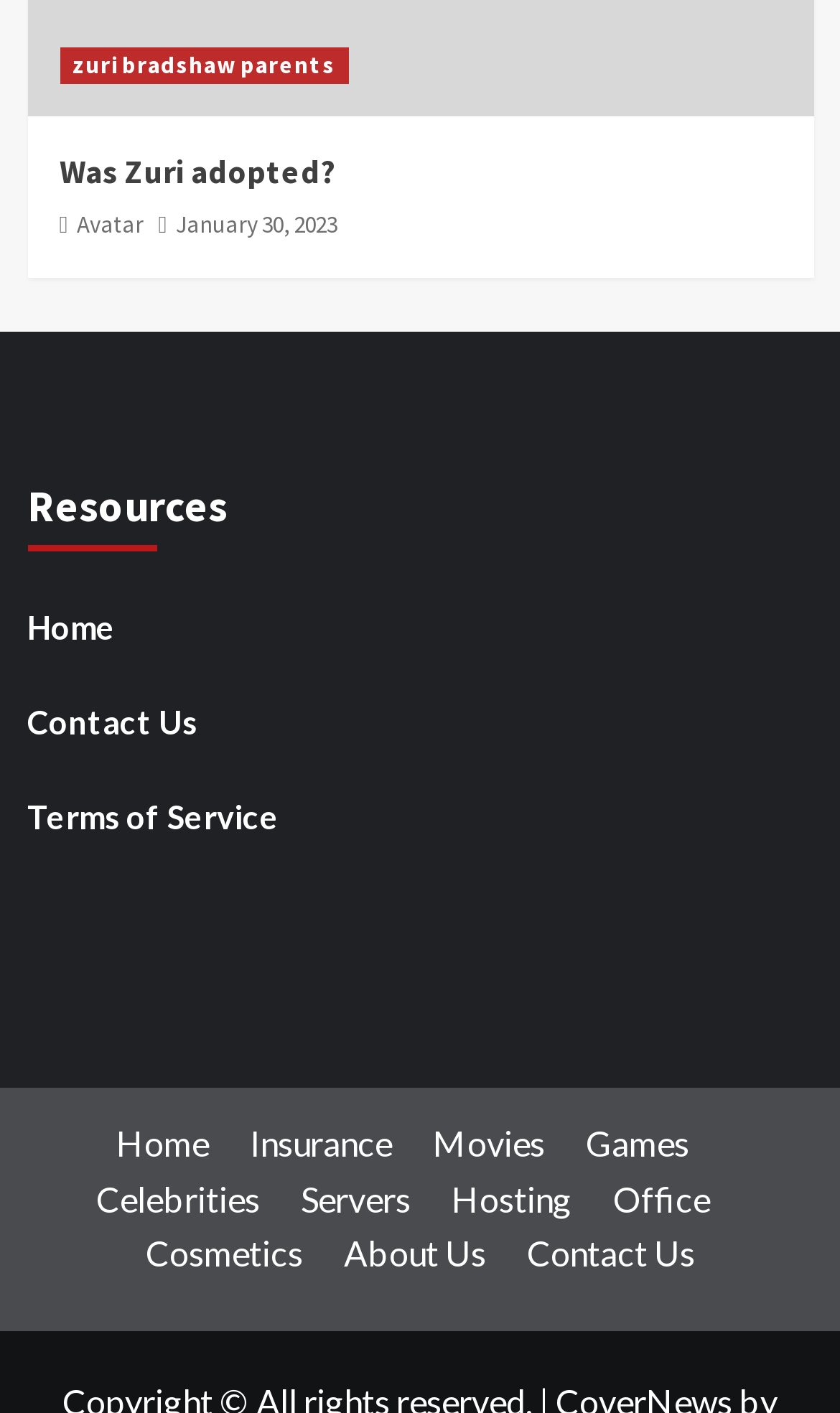Please determine the bounding box coordinates of the area that needs to be clicked to complete this task: 'Click on 'Was Zuri adopted?' link'. The coordinates must be four float numbers between 0 and 1, formatted as [left, top, right, bottom].

[0.071, 0.106, 0.399, 0.135]